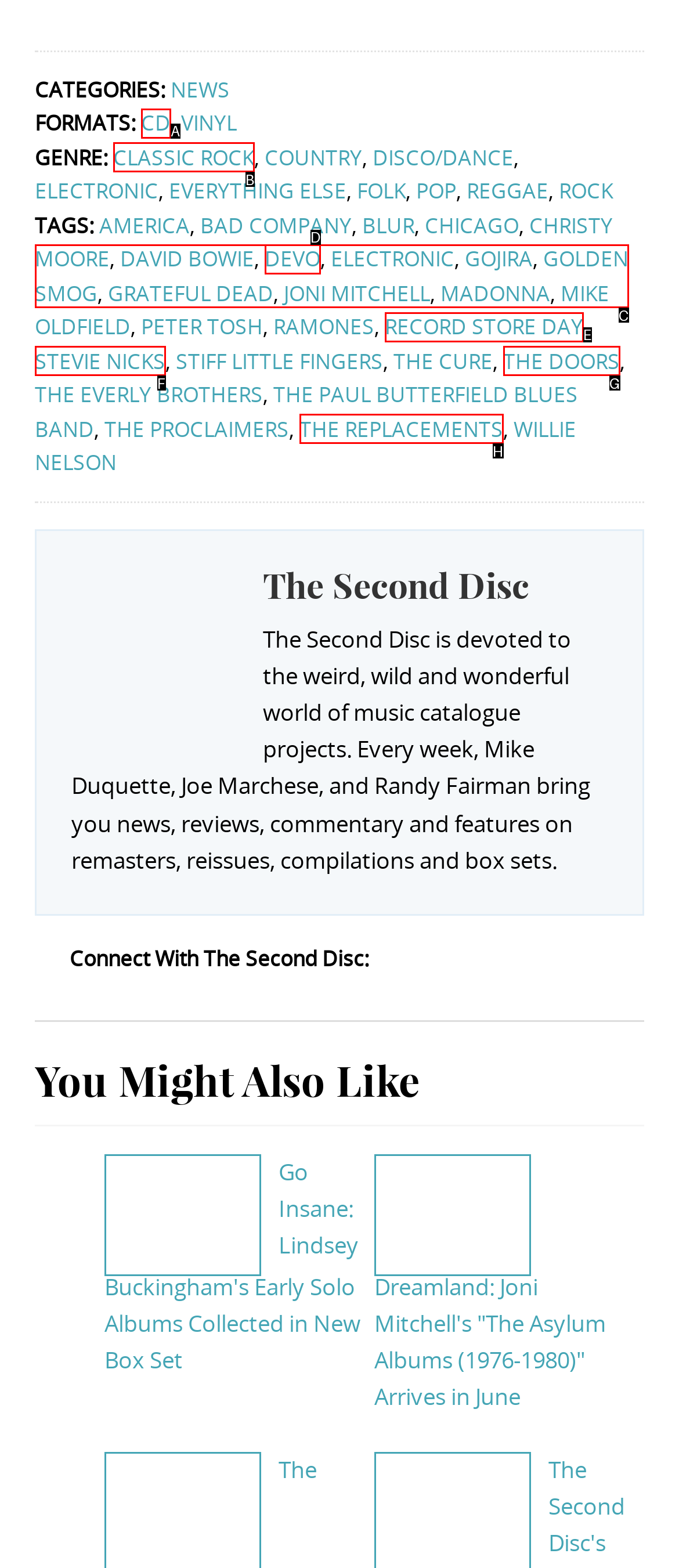Using the provided description: Record Store Day, select the HTML element that corresponds to it. Indicate your choice with the option's letter.

E